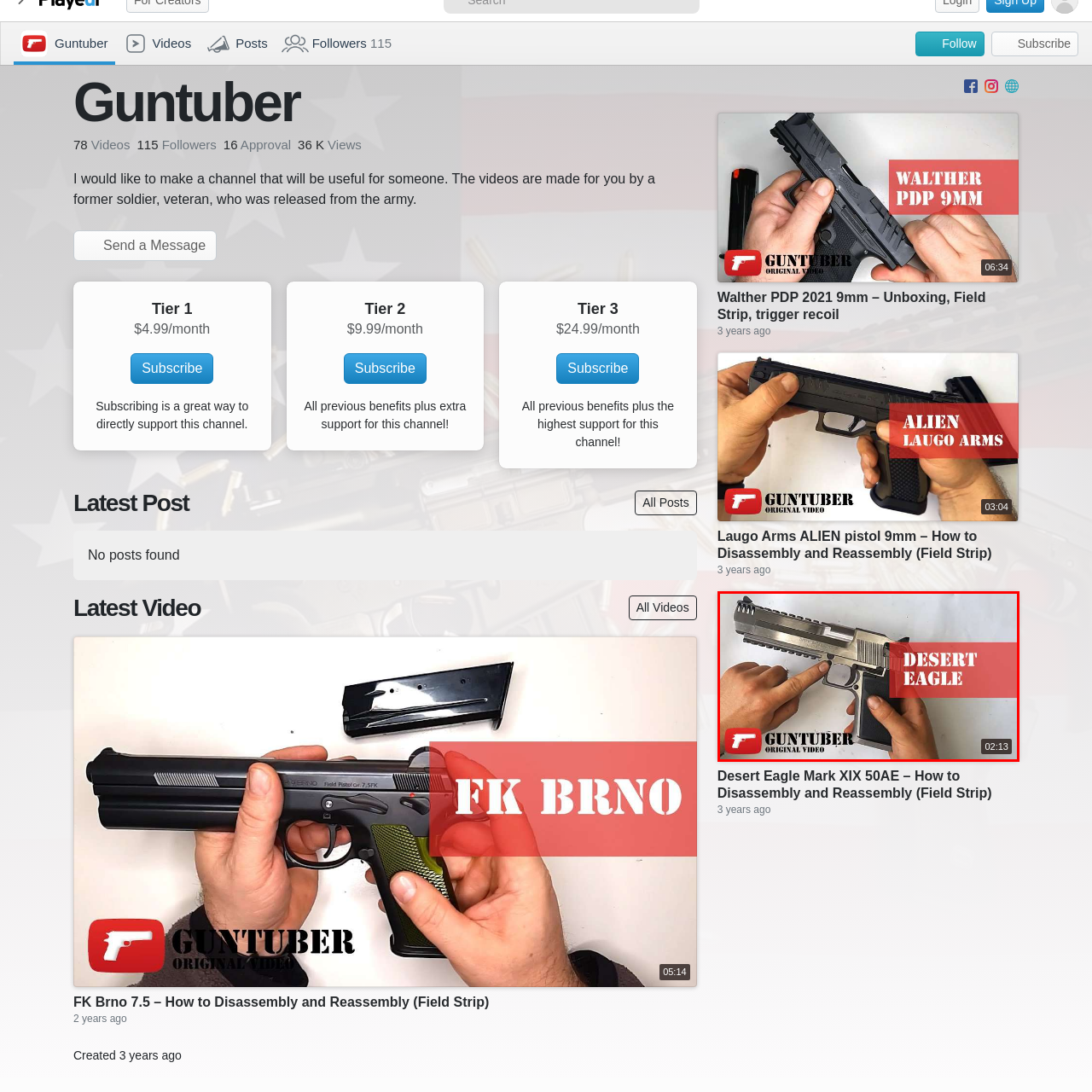Thoroughly describe the contents of the picture within the red frame.

The image features a close-up view of a Desert Eagle Mark XIX, showcasing the distinctive firearm design. A pair of hands is engaged in demonstrating or pointing at the weapon, highlighting its intricate details and components. The backdrop is a neutral color, focusing attention on the gun. In the upper right corner, "DESERT EAGLE" is prominently displayed in bold, contrasting text, clearly identifying the subject of the tutorial. Below, the Guntuber logo can be seen, indicating that this is an original video content piece, with a duration of 2 minutes and 13 seconds, suggesting it may feature a guide related to disassembly or reassembly of the firearm.